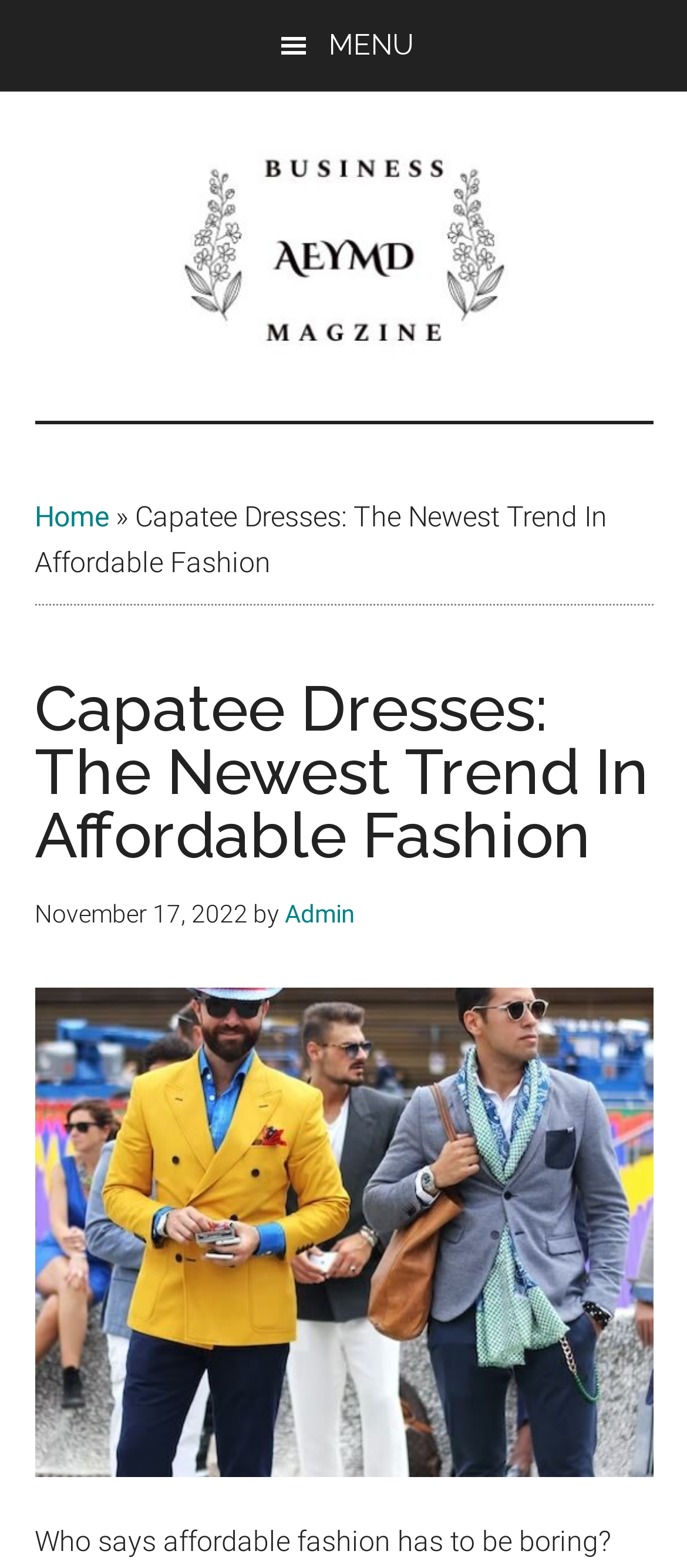Detail the various sections and features present on the webpage.

The webpage is about Capatee dresses, a trendy and affordable fashion brand. At the top-left corner, there are three links to skip to main content, primary sidebar, and footer, respectively. Next to these links, there is a button with a menu icon. 

Below the menu button, there is a logo of Aeymd.com, accompanied by an image and the text "Business Magazine". To the right of the logo, there is a navigation menu with a "Home" link, followed by a "»" symbol. 

The main content of the webpage is headed by a title "Capatee Dresses: The Newest Trend In Affordable Fashion", which is also the title of the webpage. Below the title, there is a subheading with the date "November 17, 2022" and the author "Admin". 

The main content area also features a large image of Capatee dresses, taking up most of the width of the page.